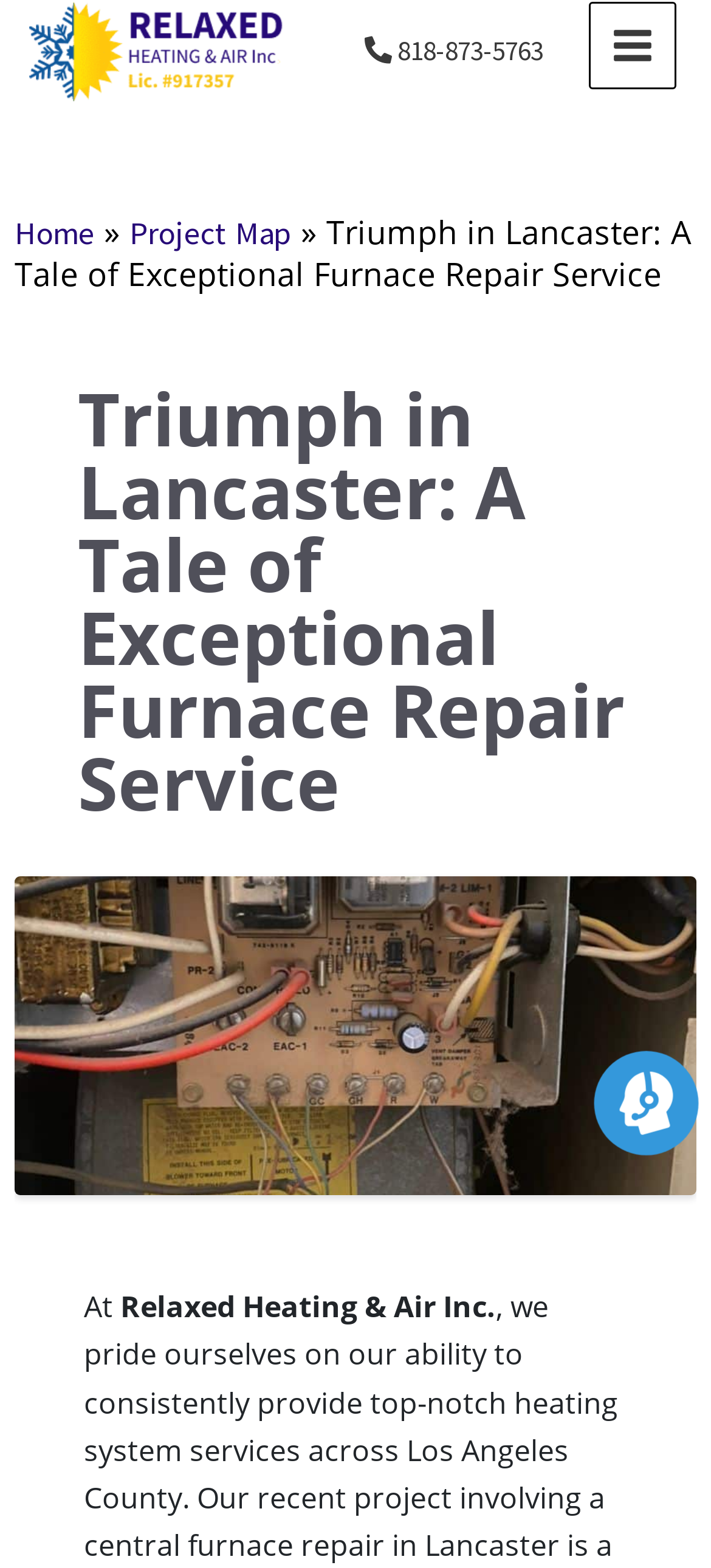What is the company name on the top left?
Refer to the image and answer the question using a single word or phrase.

Relaxed Heating & Air Inc.